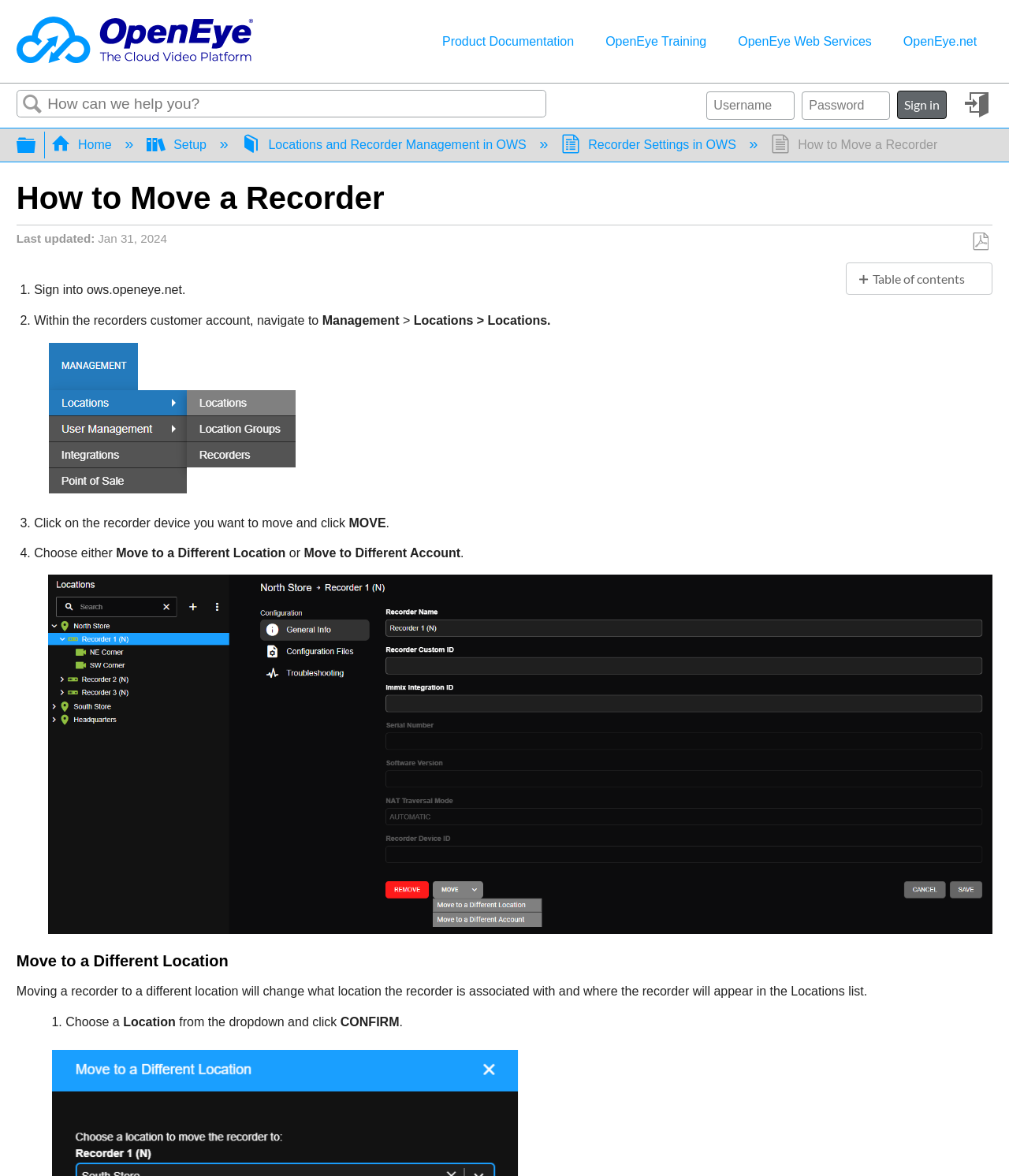Use a single word or phrase to answer the question:
What is the purpose of moving a recorder to a different location?

Change location association